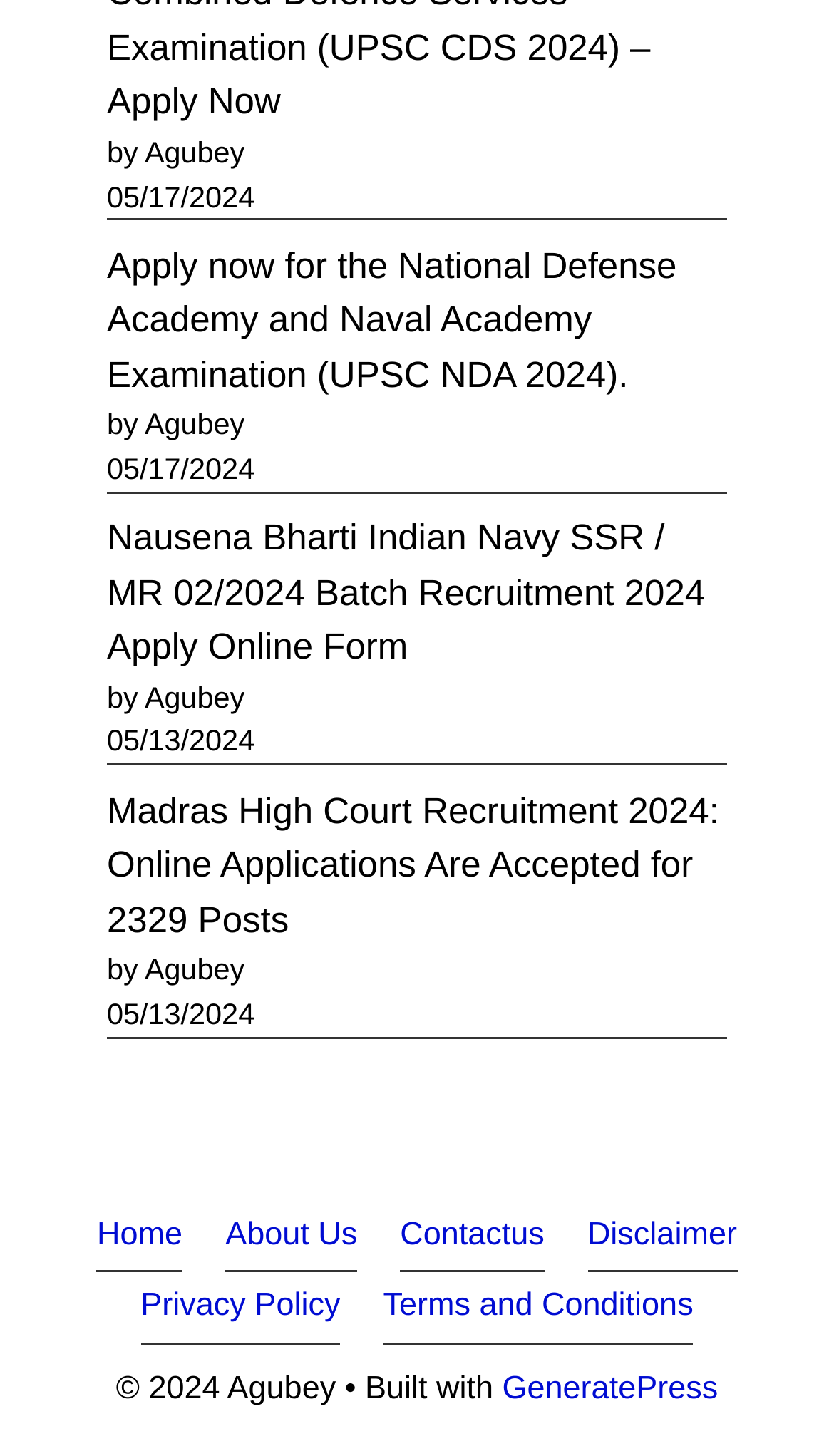Find the bounding box coordinates of the element I should click to carry out the following instruction: "Visit GeneratePress website".

[0.602, 0.941, 0.861, 0.966]